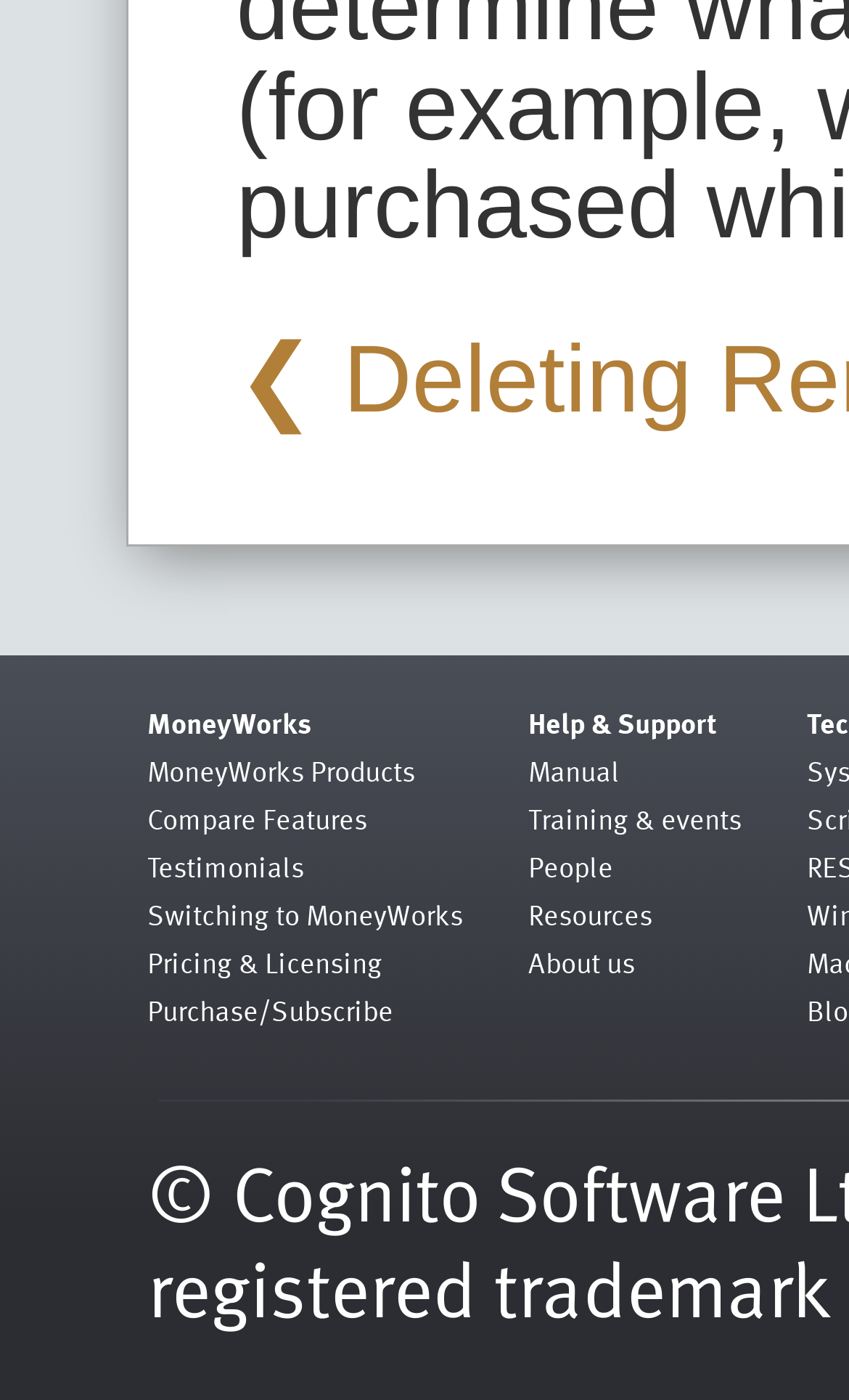Answer the following inquiry with a single word or phrase:
What is the second link in the top left section?

MoneyWorks Products